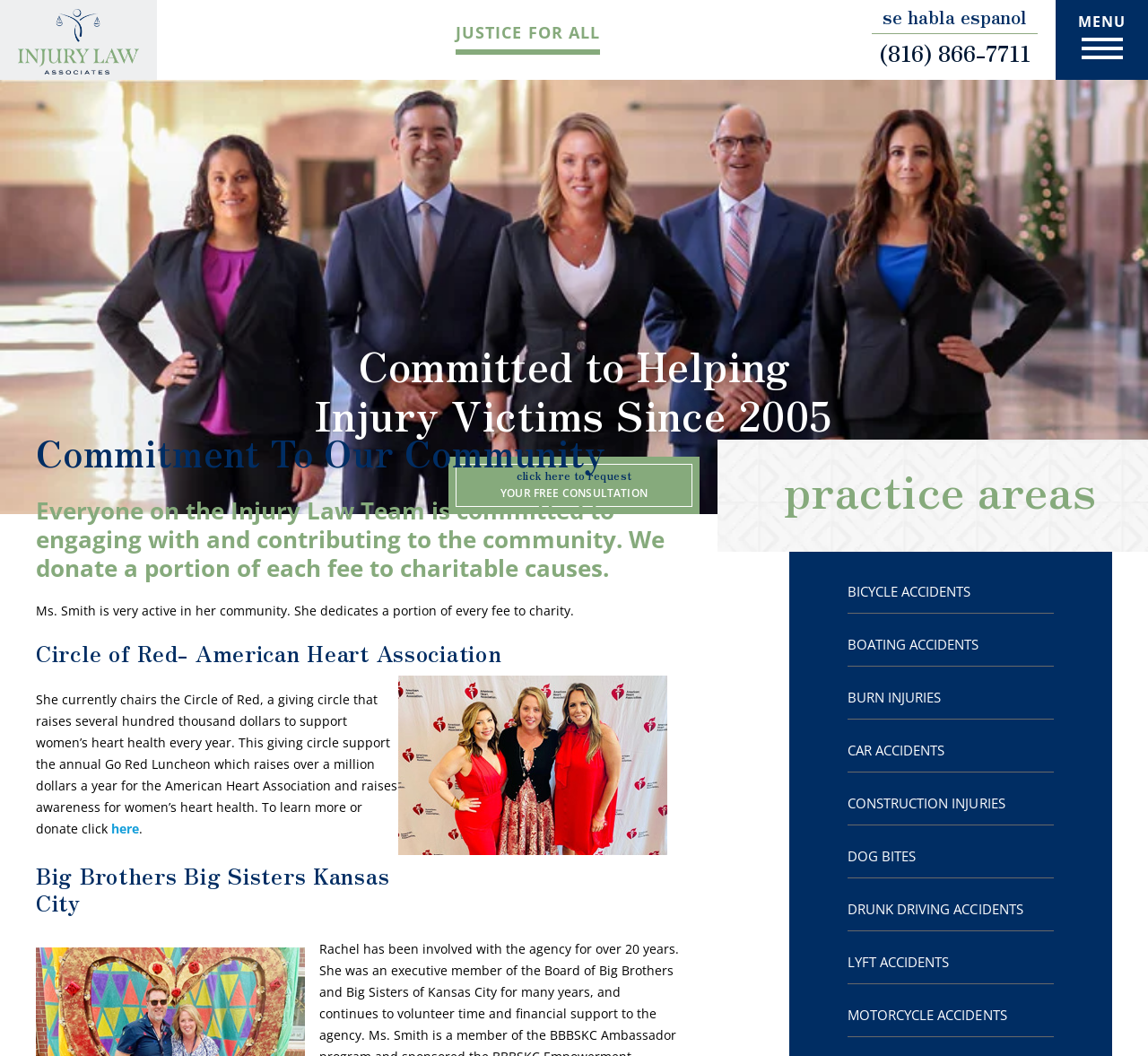Can you find the bounding box coordinates for the element to click on to achieve the instruction: "Click on the 'se habla espanol' link"?

[0.759, 0.008, 0.904, 0.032]